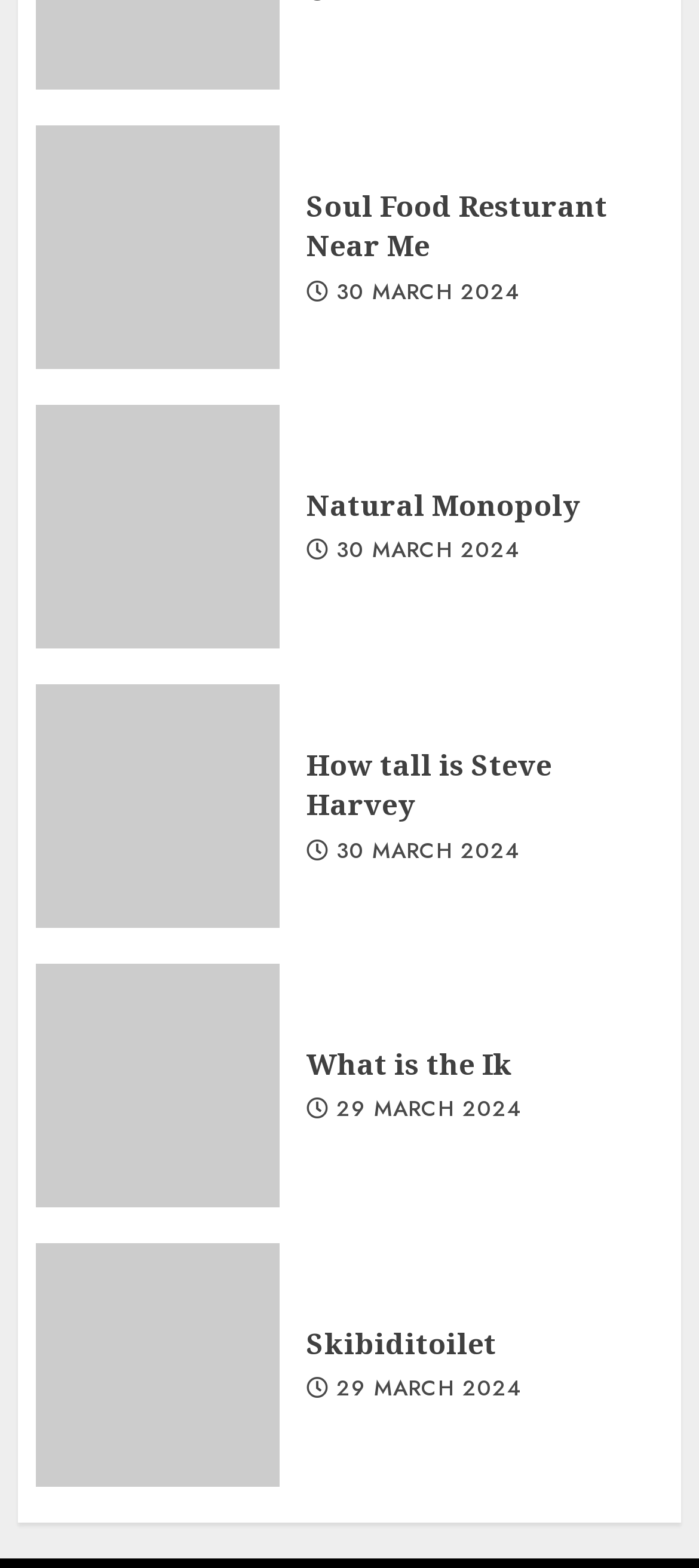Determine the bounding box coordinates for the area you should click to complete the following instruction: "Learn about Steve Harvey's height".

[0.438, 0.475, 0.949, 0.526]